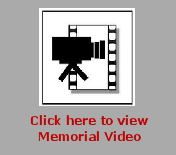Detail the scene shown in the image extensively.

The image features a stylized icon representing a video camera, enclosed within a film strip design, symbolizing the viewing experience of a memorial video. Beneath the icon, the text in a deep red color invites viewers to "Click here to view Memorial Video," indicating that clicking on the image will lead to a video tribute. This visual element is situated against a soft gray background, enhancing the prominence of the icon and text, while emphasizing the significance of the video content dedicated to honoring memory.